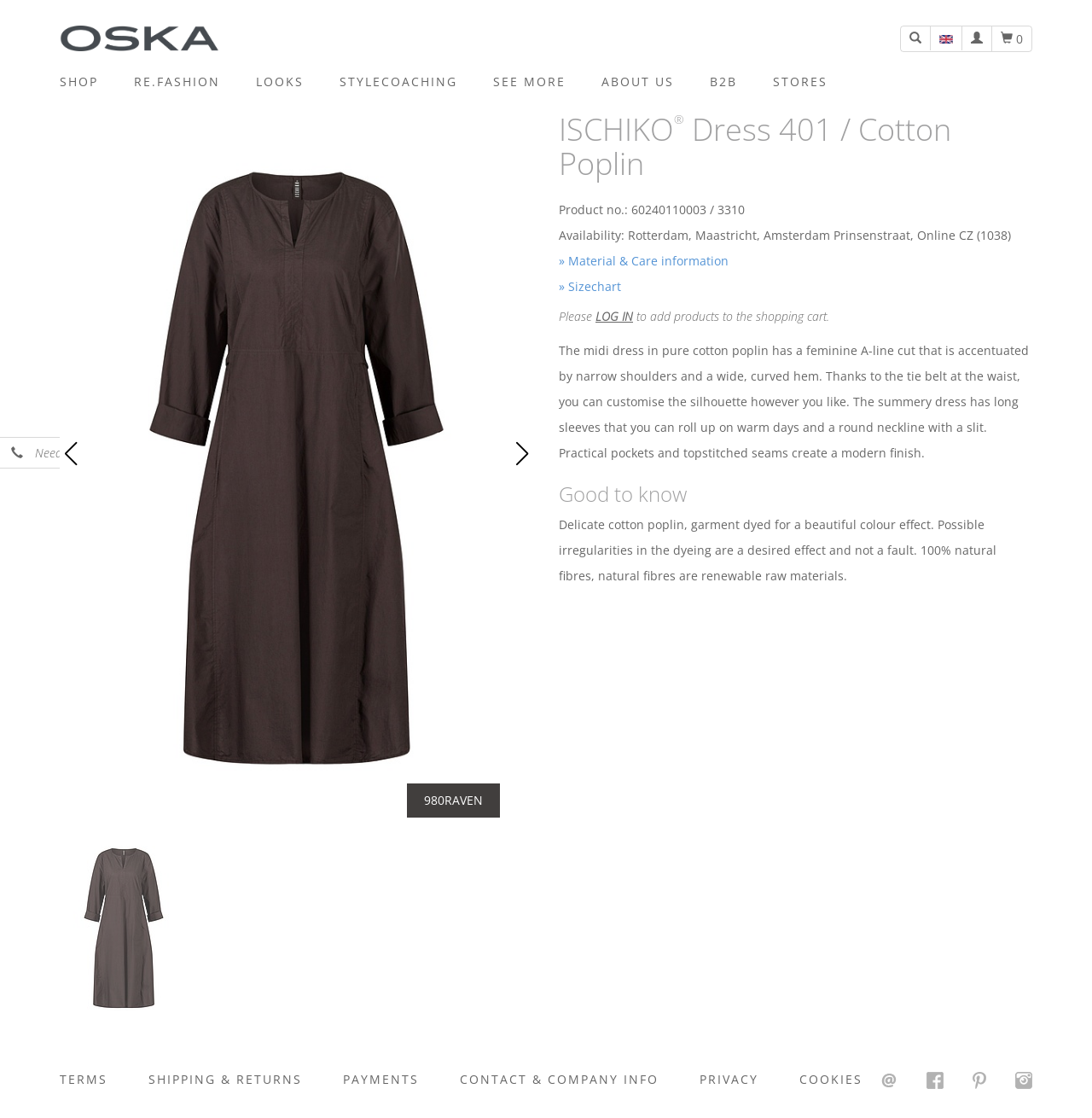Please locate the bounding box coordinates for the element that should be clicked to achieve the following instruction: "View terms and conditions". Ensure the coordinates are given as four float numbers between 0 and 1, i.e., [left, top, right, bottom].

[0.055, 0.954, 0.115, 0.977]